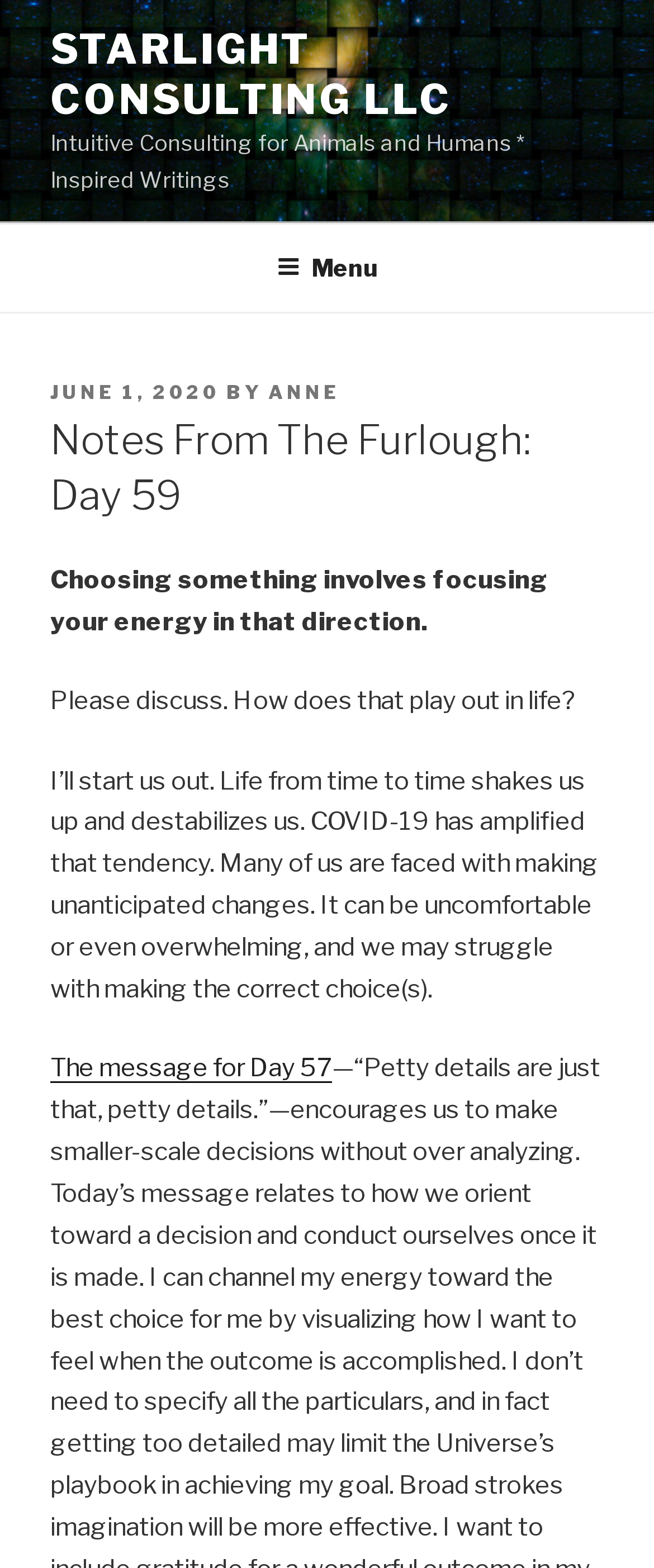Provide your answer in a single word or phrase: 
What is the name of the consulting company?

Starlight Consulting LLC